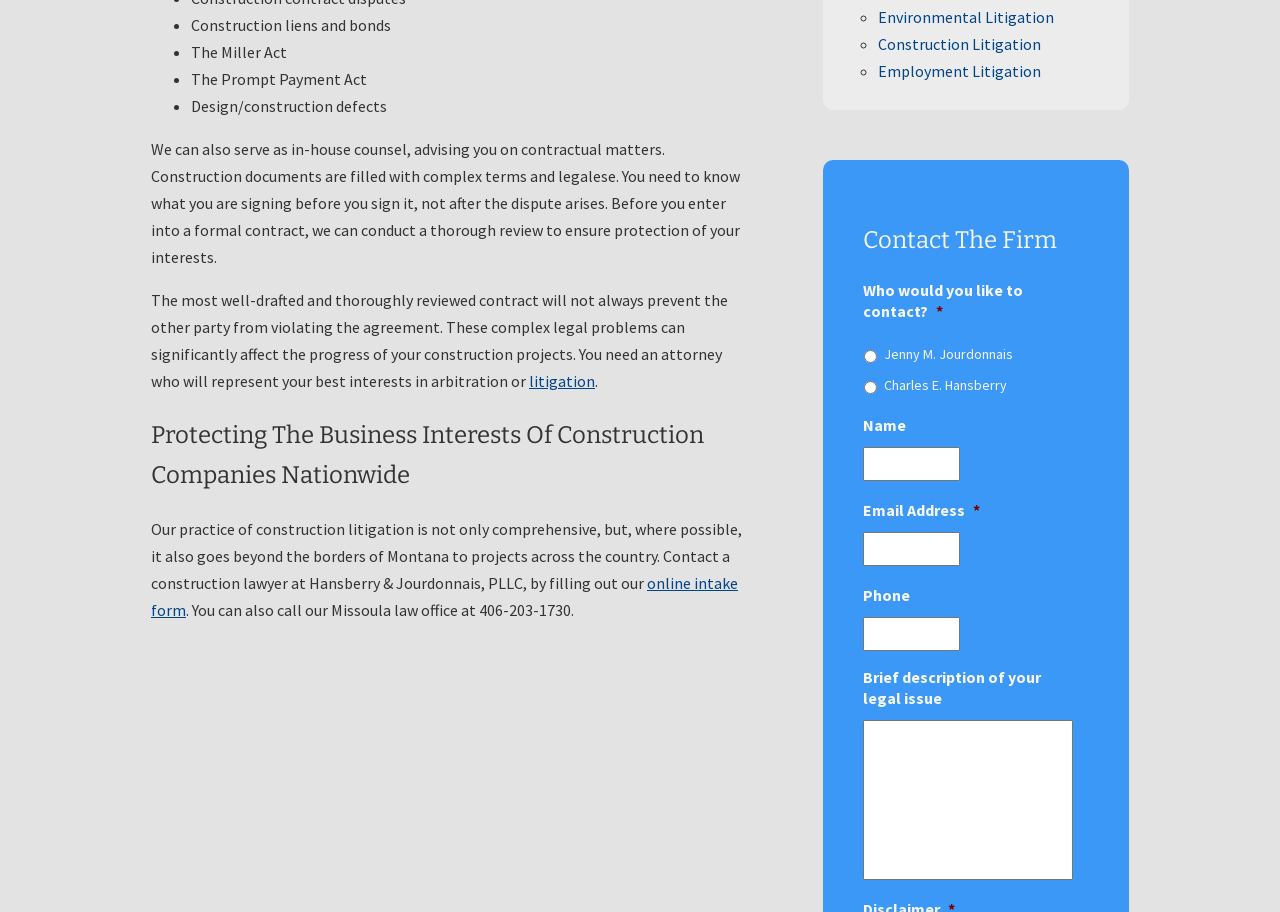Identify the bounding box for the described UI element. Provide the coordinates in (top-left x, top-left y, bottom-right x, bottom-right y) format with values ranging from 0 to 1: online intake form

[0.118, 0.628, 0.577, 0.68]